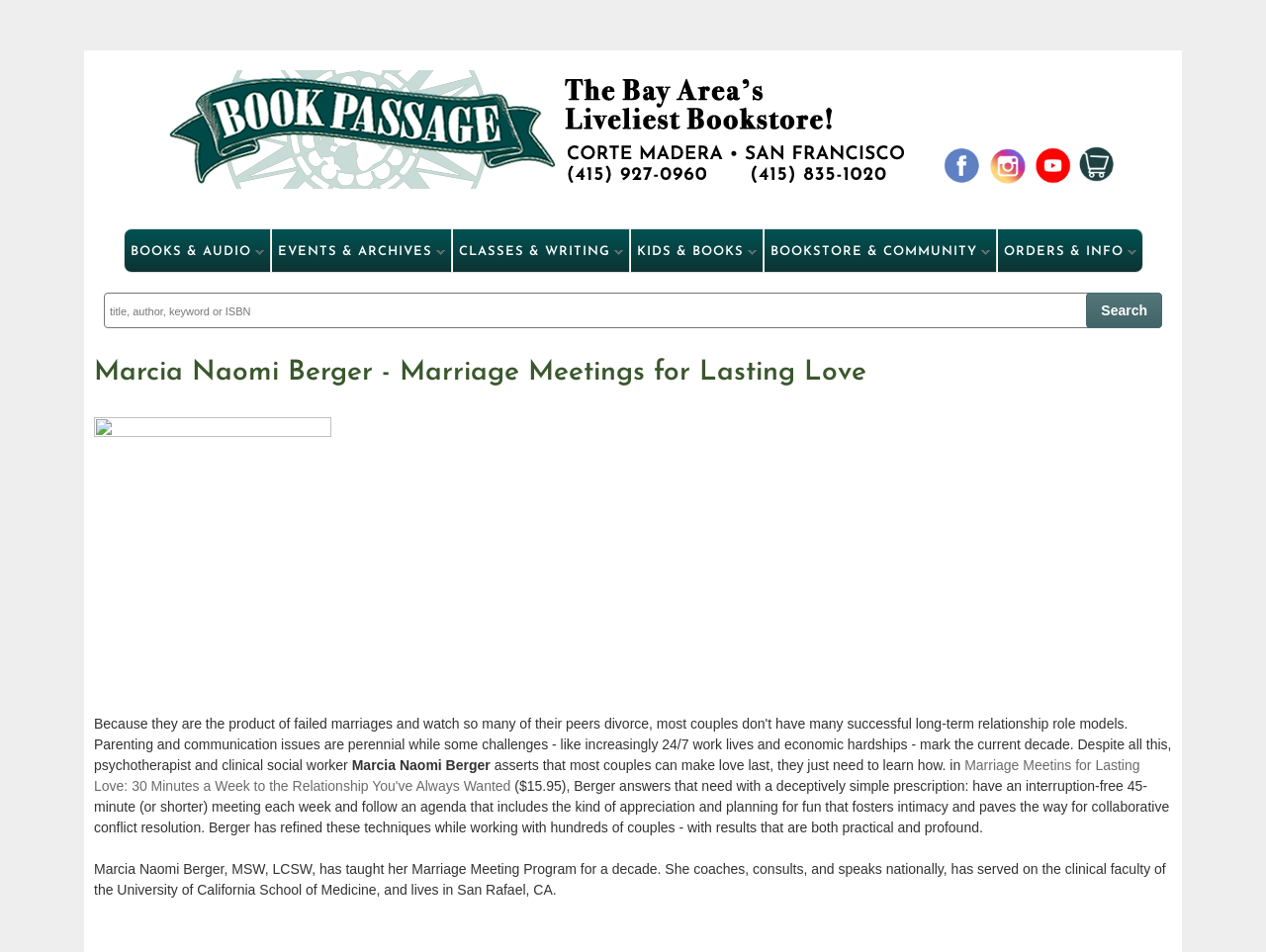Determine the bounding box coordinates of the clickable element to achieve the following action: 'Read more about Marriage Meetings for Lasting Love'. Provide the coordinates as four float values between 0 and 1, formatted as [left, top, right, bottom].

[0.074, 0.795, 0.9, 0.834]